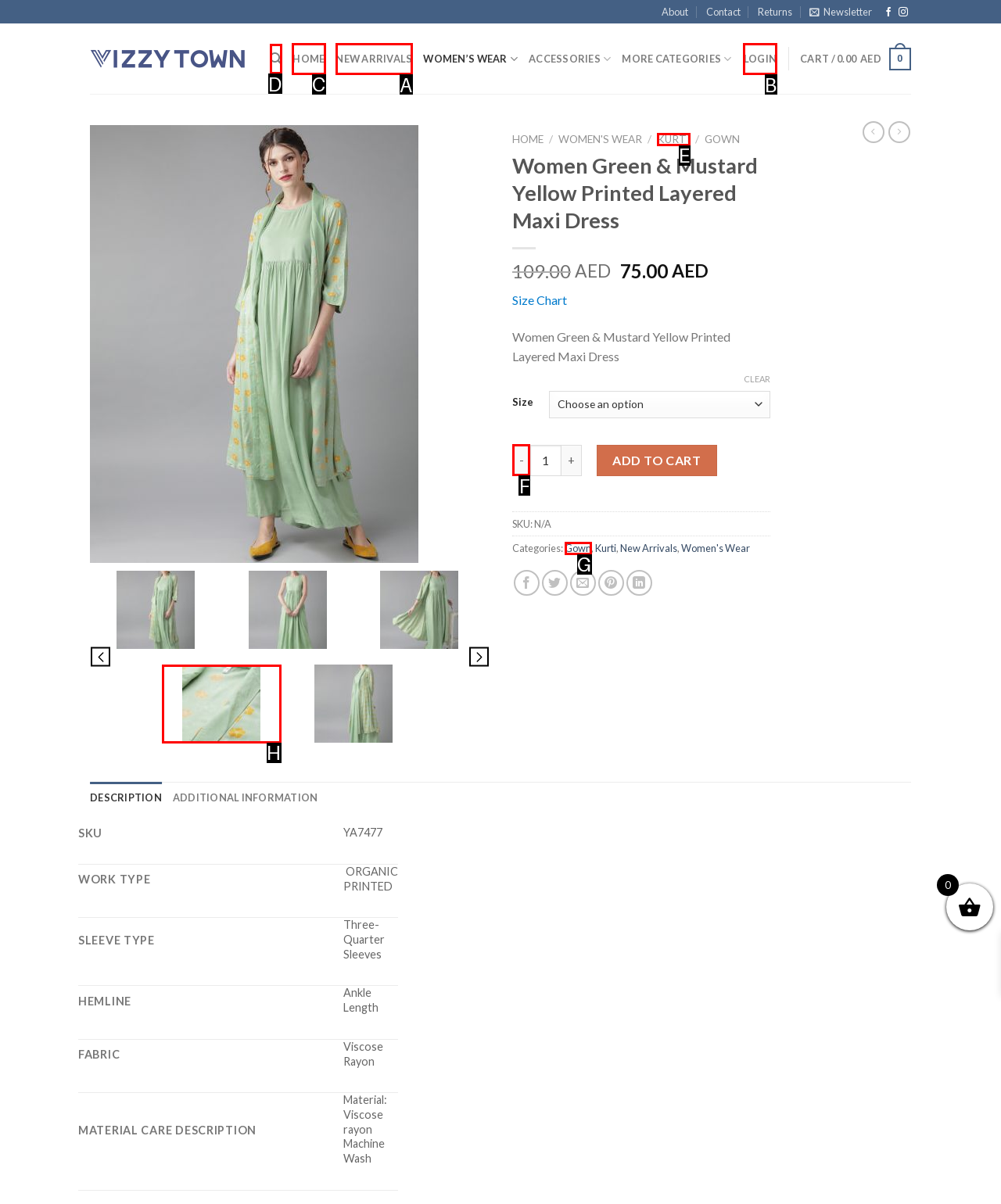Determine which HTML element to click on in order to complete the action: Click on the 'HOME' link.
Reply with the letter of the selected option.

C